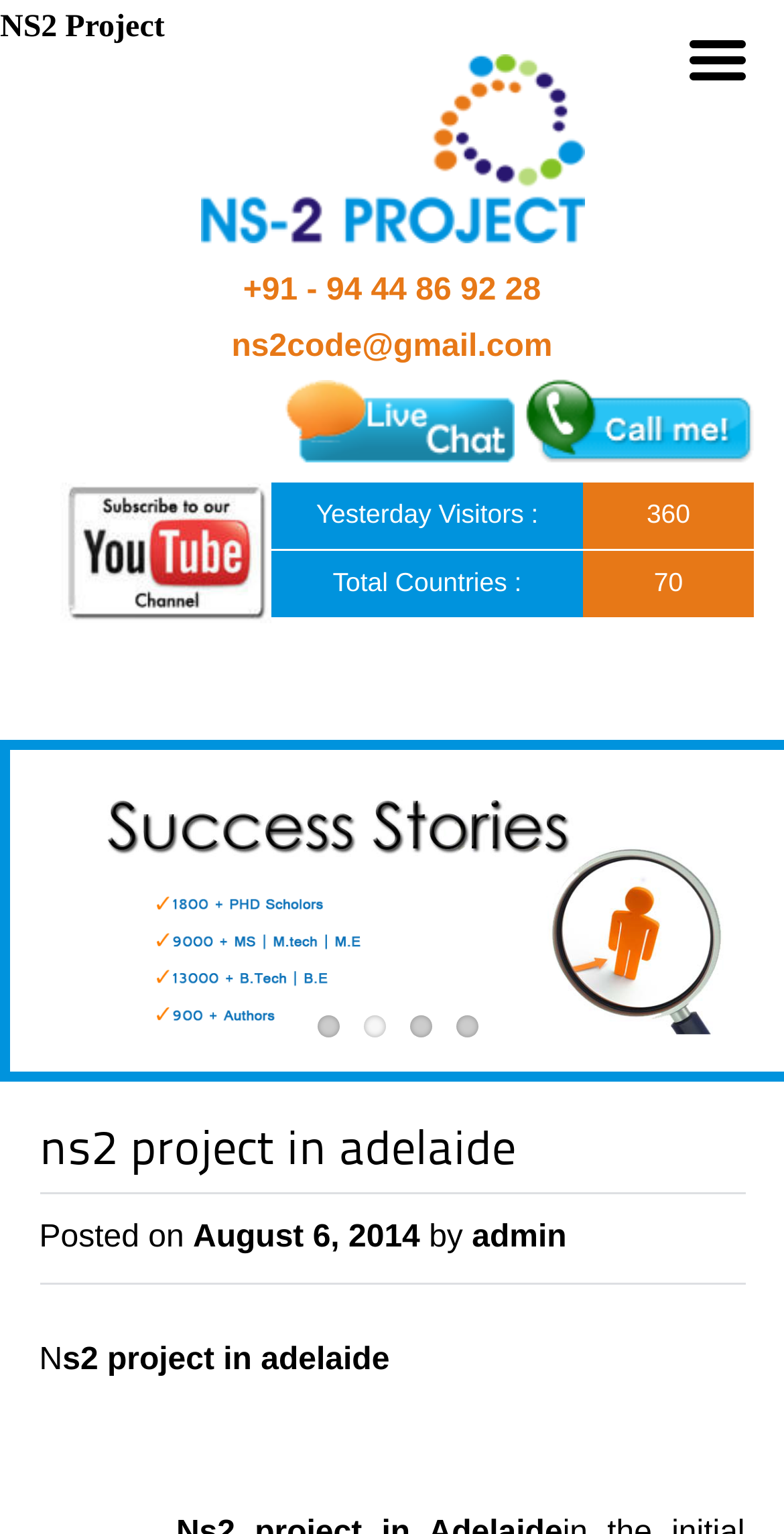Describe all the visual and textual components of the webpage comprehensively.

The webpage appears to be a project page focused on NS2 projects in Adelaide. At the top, there is a prominent link "NS2 Project" accompanied by an image on the left. Below this, there are three links: a phone number, an email address, and an empty link. 

To the right of these links, there are two identical links, each accompanied by an image. On the left side, there is another link with an image. 

The page also displays some statistics, including "Yesterday Visitors" with a count of 360 and "Total Countries" with a count of 70. 

The main content of the page is a heading "ns2 project in adelaide" followed by a post with a date "August 6, 2014", and an author "admin". The post content is not explicitly mentioned, but it seems to be related to NS2 projects in Adelaide, as indicated by the title and the meta description.